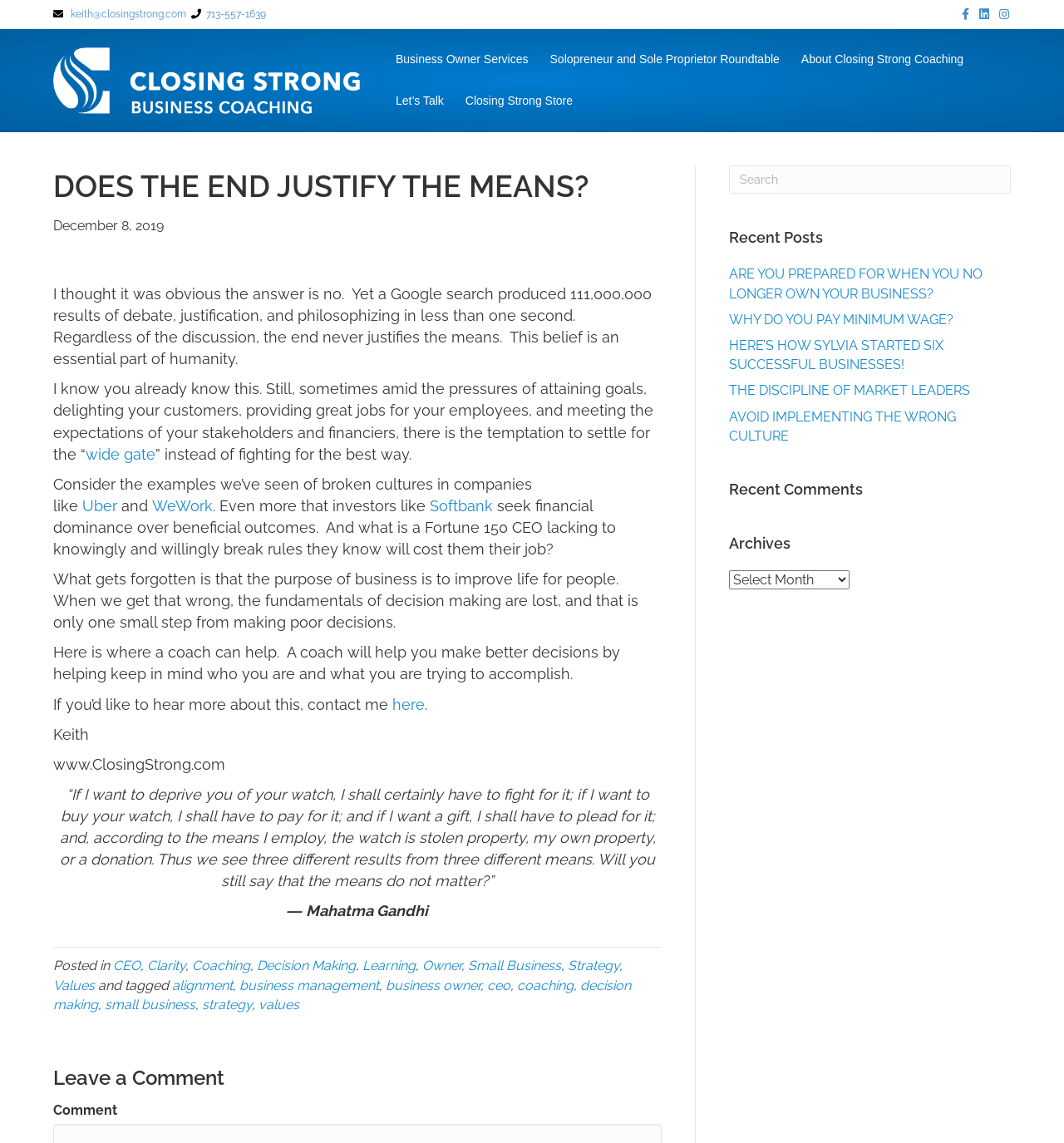Locate the coordinates of the bounding box for the clickable region that fulfills this instruction: "Learn more about 'Decision Making'".

[0.241, 0.838, 0.334, 0.852]